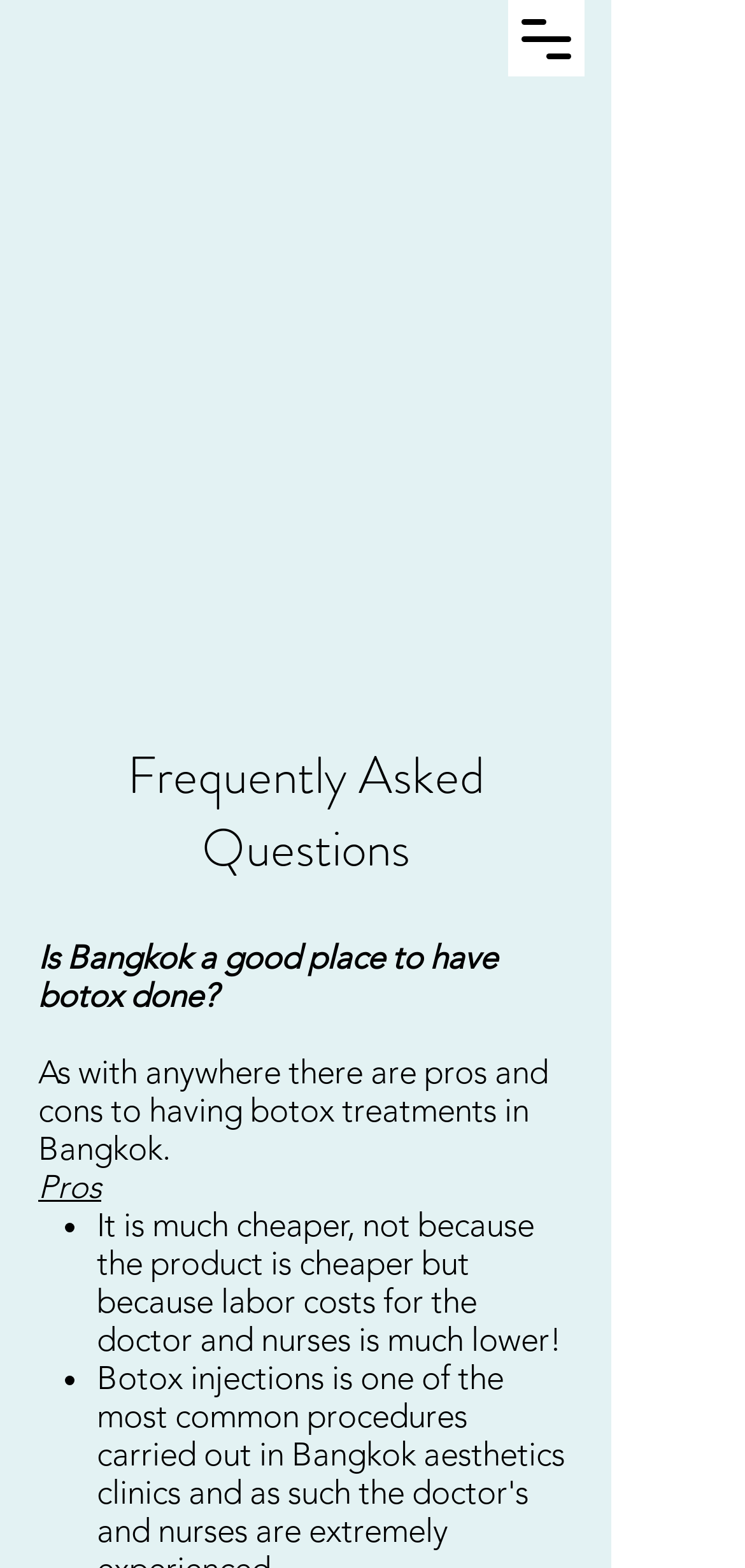Provide a single word or phrase to answer the given question: 
What is the format of the FAQs?

Question and answer